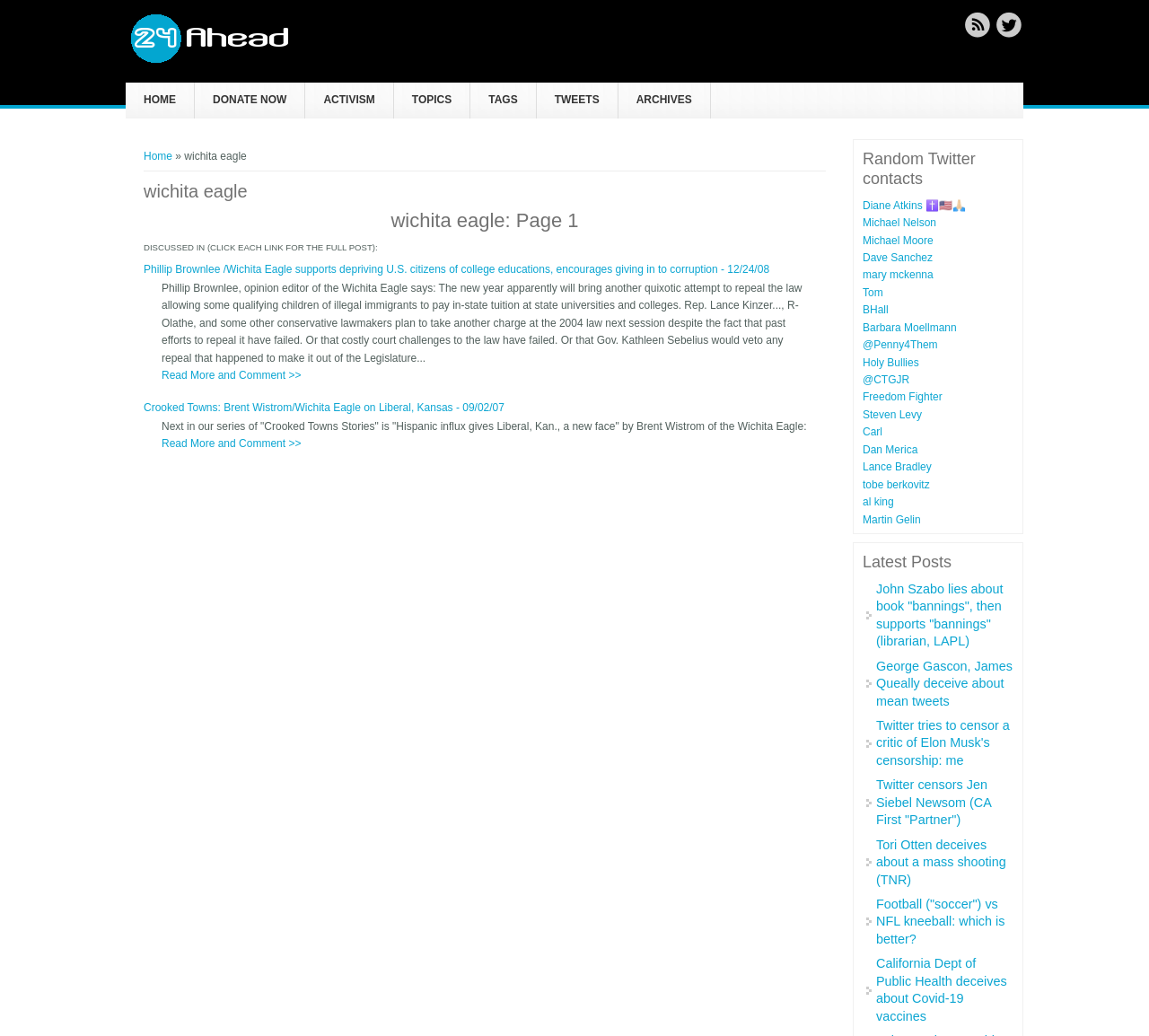Identify the bounding box for the UI element described as: "title="Home"". Ensure the coordinates are four float numbers between 0 and 1, formatted as [left, top, right, bottom].

[0.113, 0.052, 0.258, 0.064]